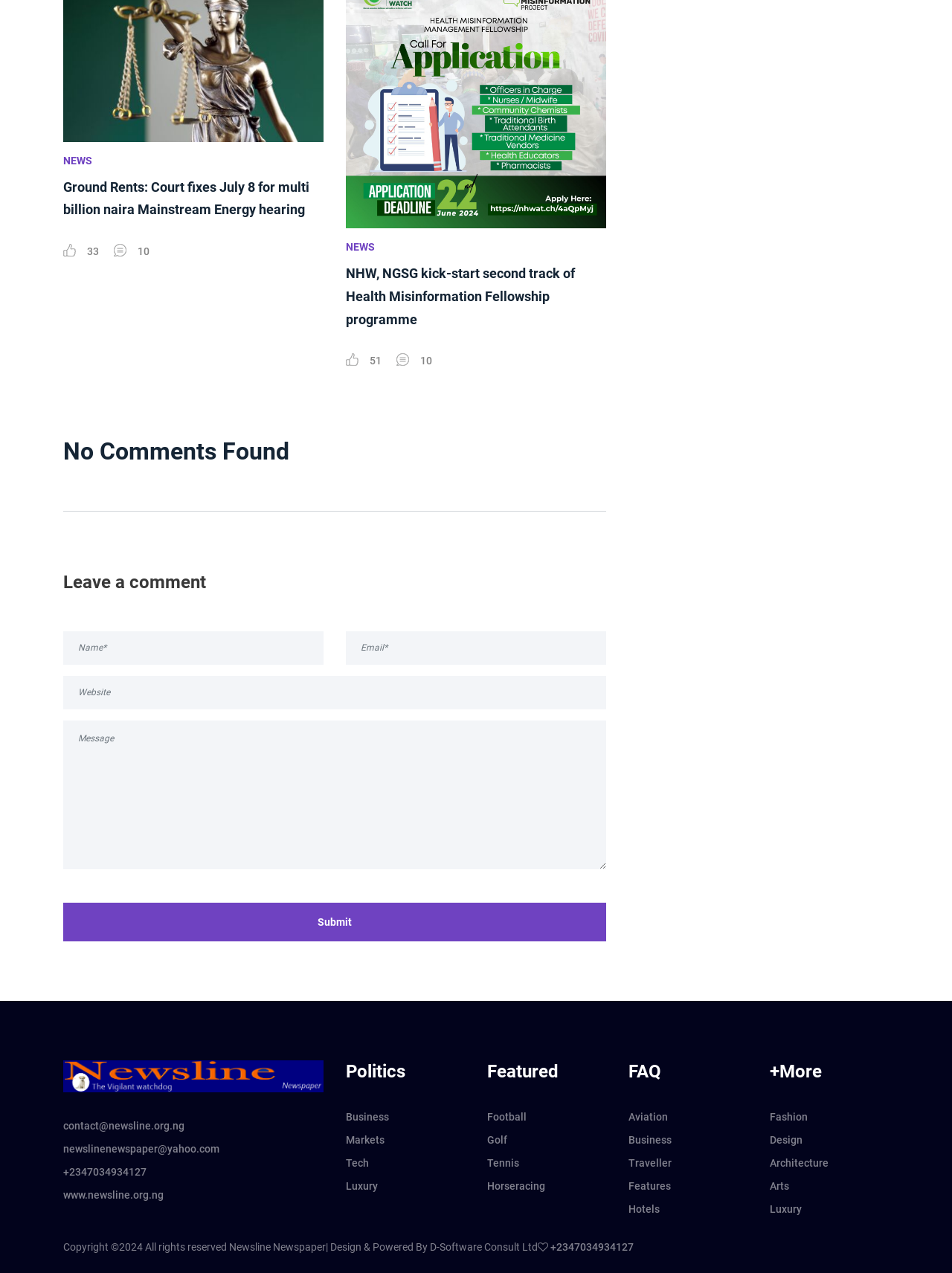Locate the bounding box coordinates of the area you need to click to fulfill this instruction: 'Submit the form'. The coordinates must be in the form of four float numbers ranging from 0 to 1: [left, top, right, bottom].

[0.066, 0.709, 0.637, 0.739]